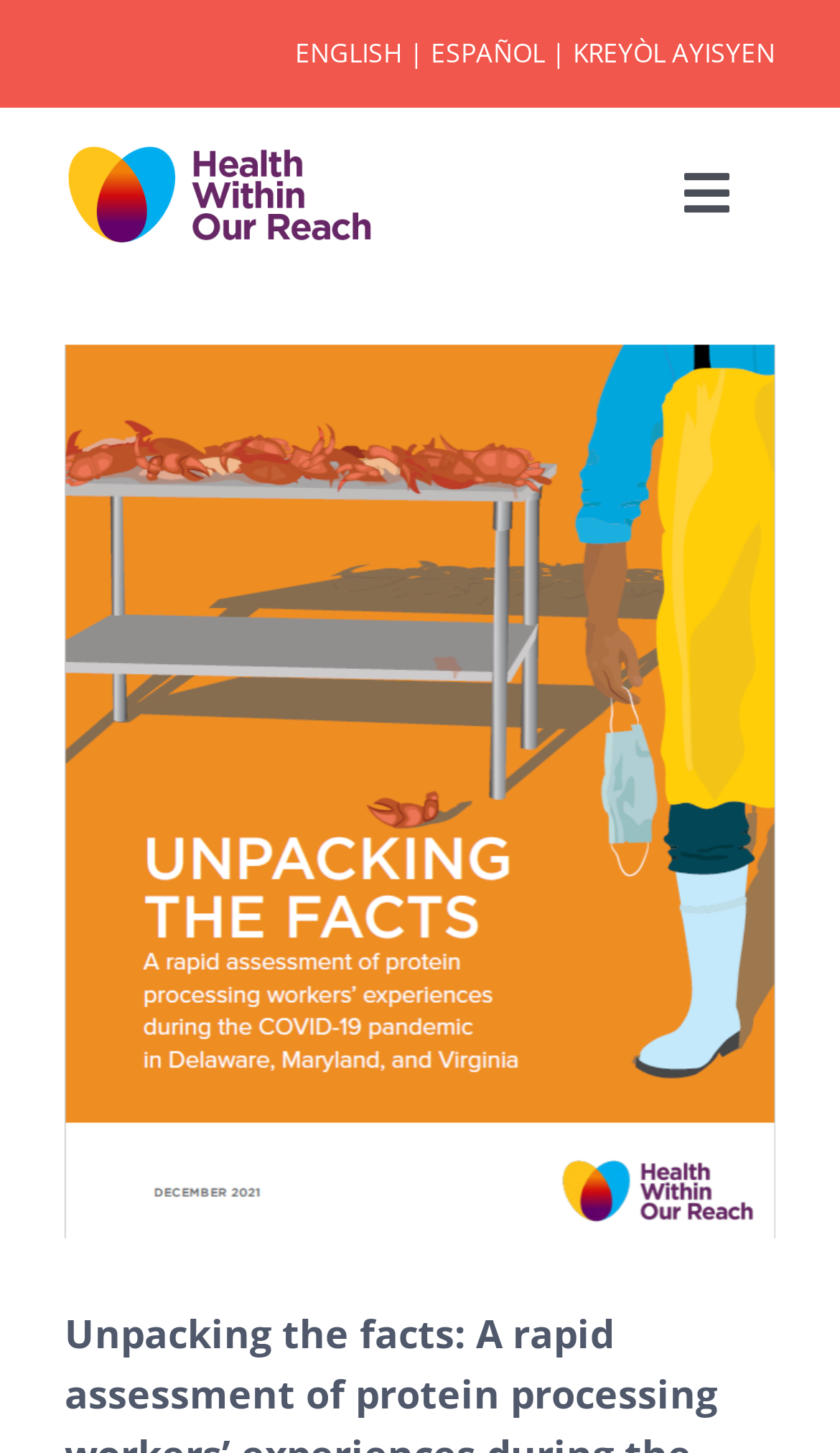Please find the bounding box coordinates of the element that needs to be clicked to perform the following instruction: "Go to About Us". The bounding box coordinates should be four float numbers between 0 and 1, represented as [left, top, right, bottom].

[0.0, 0.168, 1.0, 0.265]